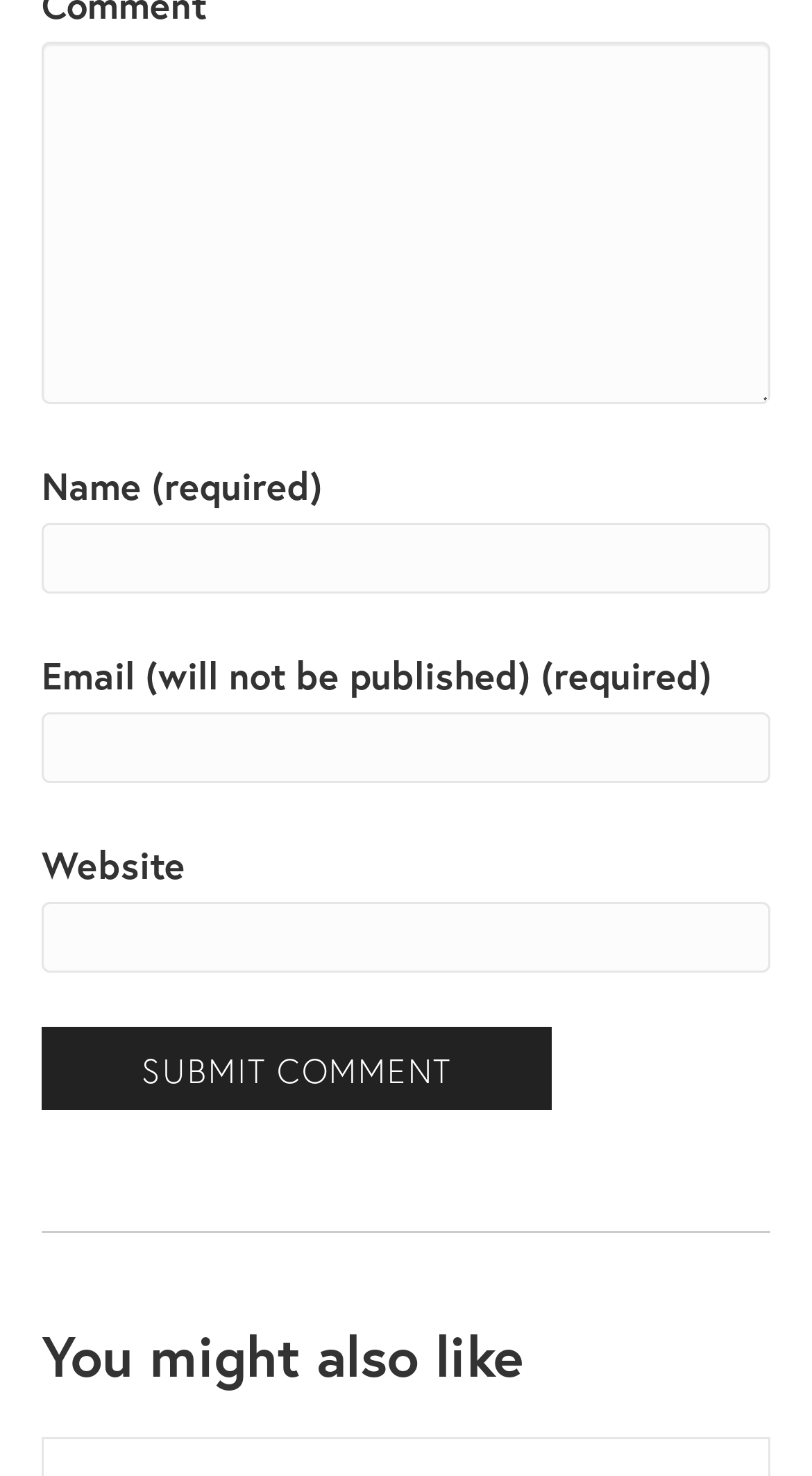Answer the question with a single word or phrase: 
Is the 'Website' field required?

No